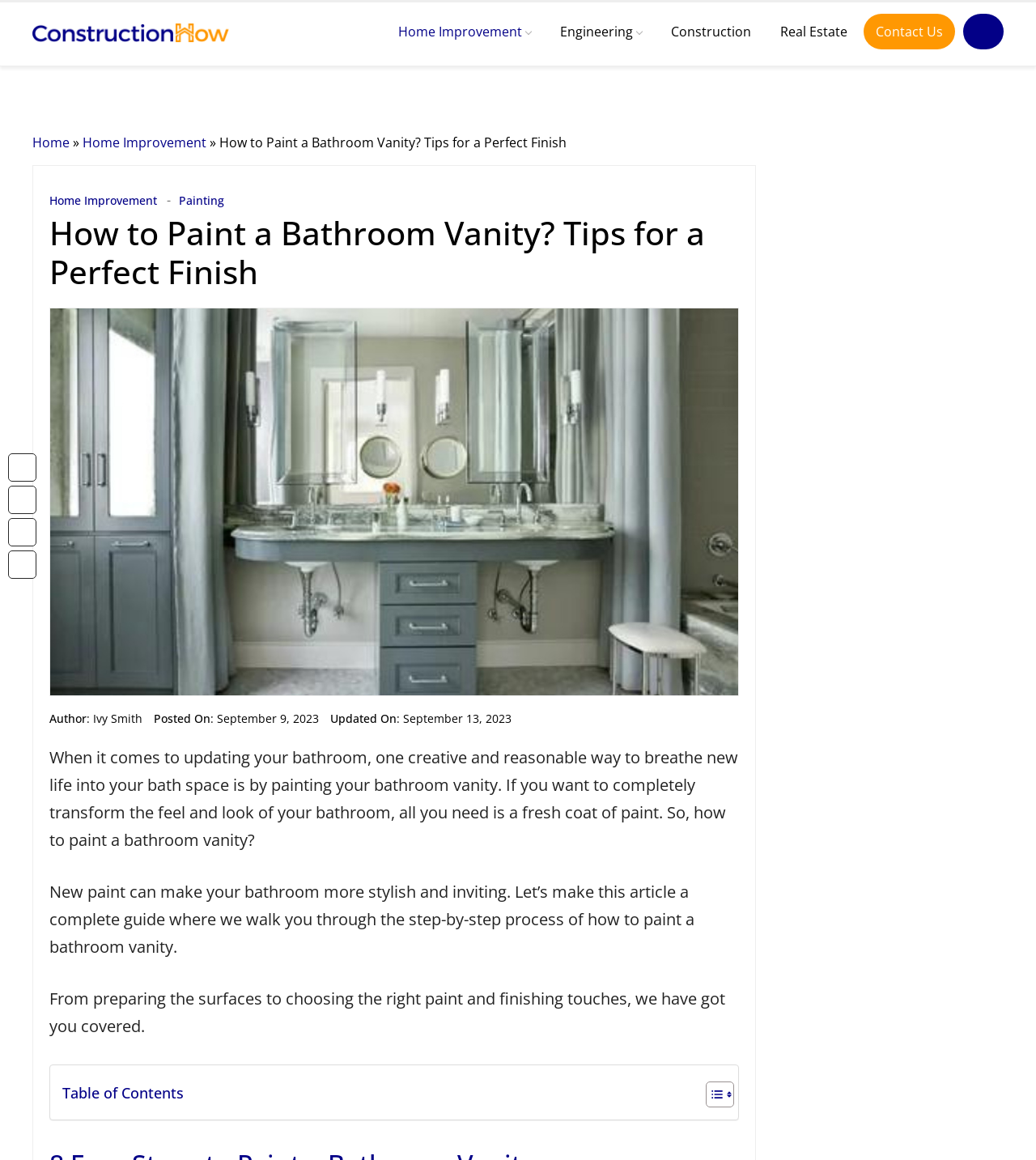What is included in the article?
Analyze the image and provide a thorough answer to the question.

The article includes a step-by-step guide on how to paint a bathroom vanity, which covers preparing the surfaces, choosing the right paint, and finishing touches, as mentioned in the article content.